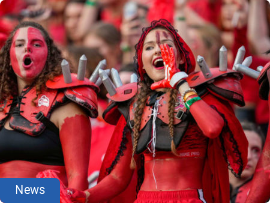Provide a comprehensive description of the image.

In this vibrant and energetic image, a group of enthusiastic fans displays their team spirit at a sporting event. The central figure, adorned in striking red attire and a unique costume featuring spiked shoulder pads, showcases an exuberant expression while passionately cheering. Her face is painted red, emphasizing her commitment to the team. Beside her, another fan echoes the excitement, equally painted and dressed for the occasion. Both fans are surrounded by a sea of supporters, creating a lively atmosphere that encapsulates the thrill of game day. The image captures the essence of fan culture, highlighting the joy and camaraderie shared among sports enthusiasts. A "News" label is indicated at the bottom, suggesting the image may be associated with current events or highlights from the game.